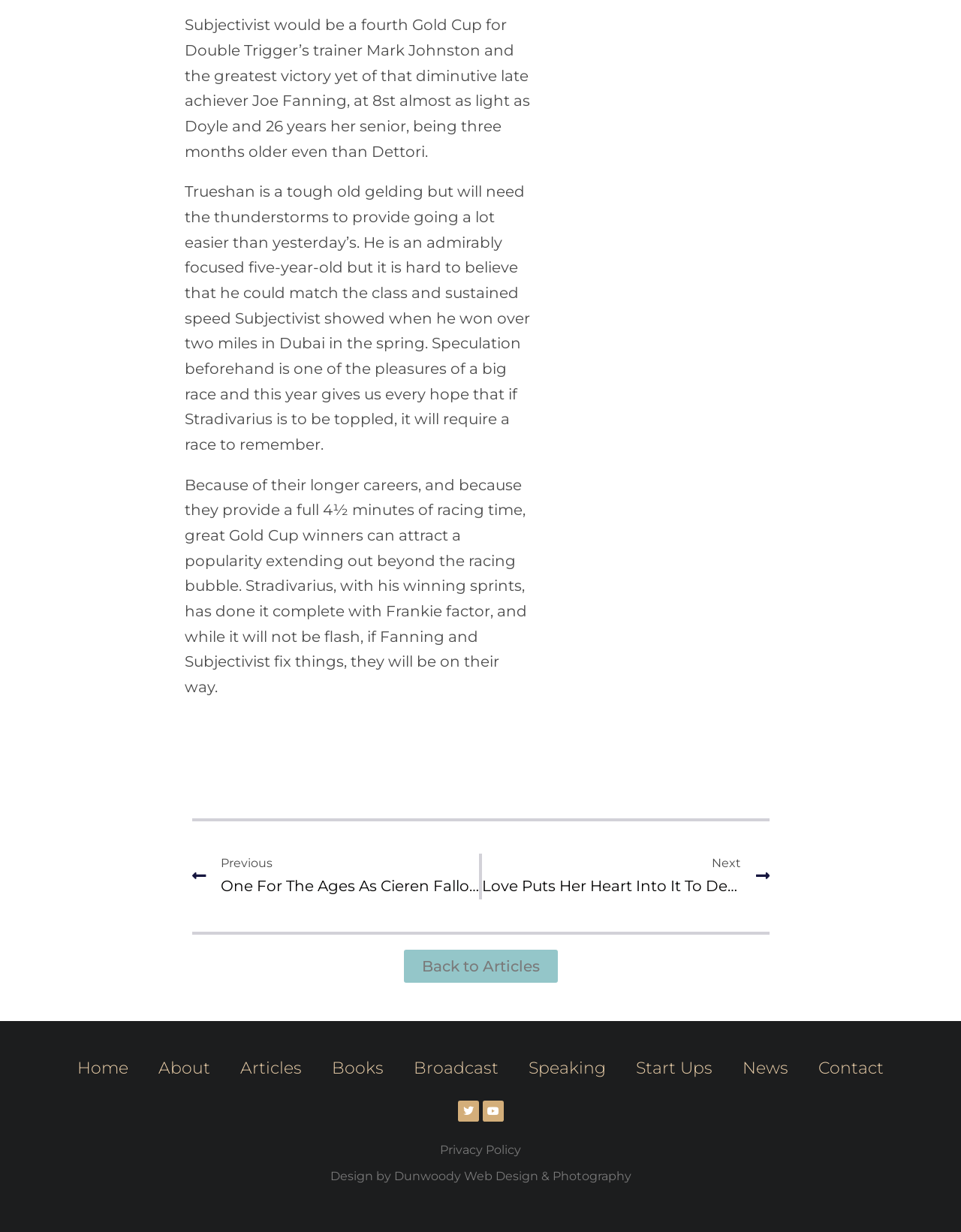Using the information in the image, give a detailed answer to the following question: What is the purpose of the links at the bottom of the page?

The links at the bottom of the page, such as 'Home', 'About', 'Articles', etc., appear to be navigation links that allow users to access different sections of the website.